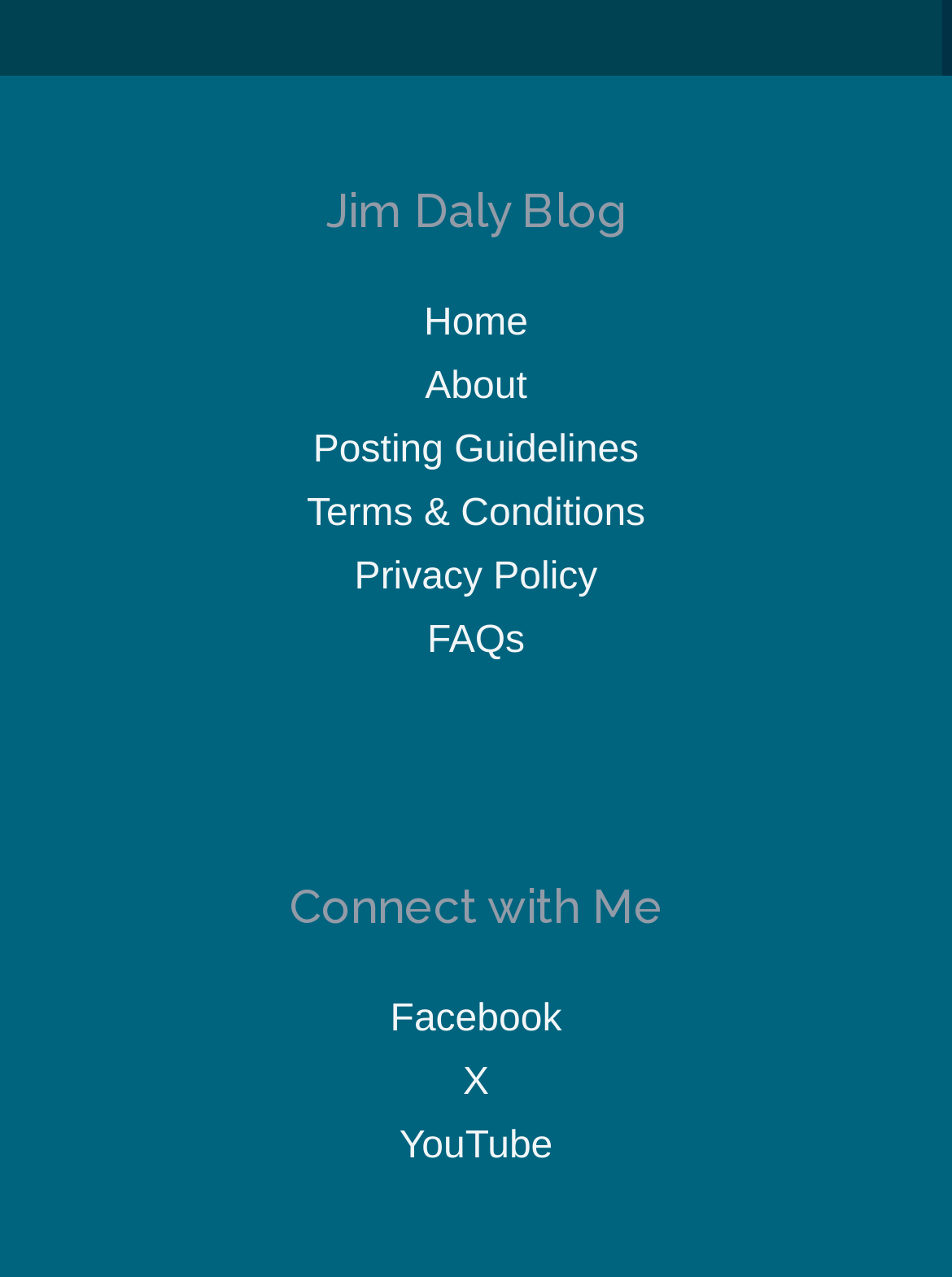Locate the bounding box coordinates of the segment that needs to be clicked to meet this instruction: "go to home page".

[0.445, 0.237, 0.555, 0.27]